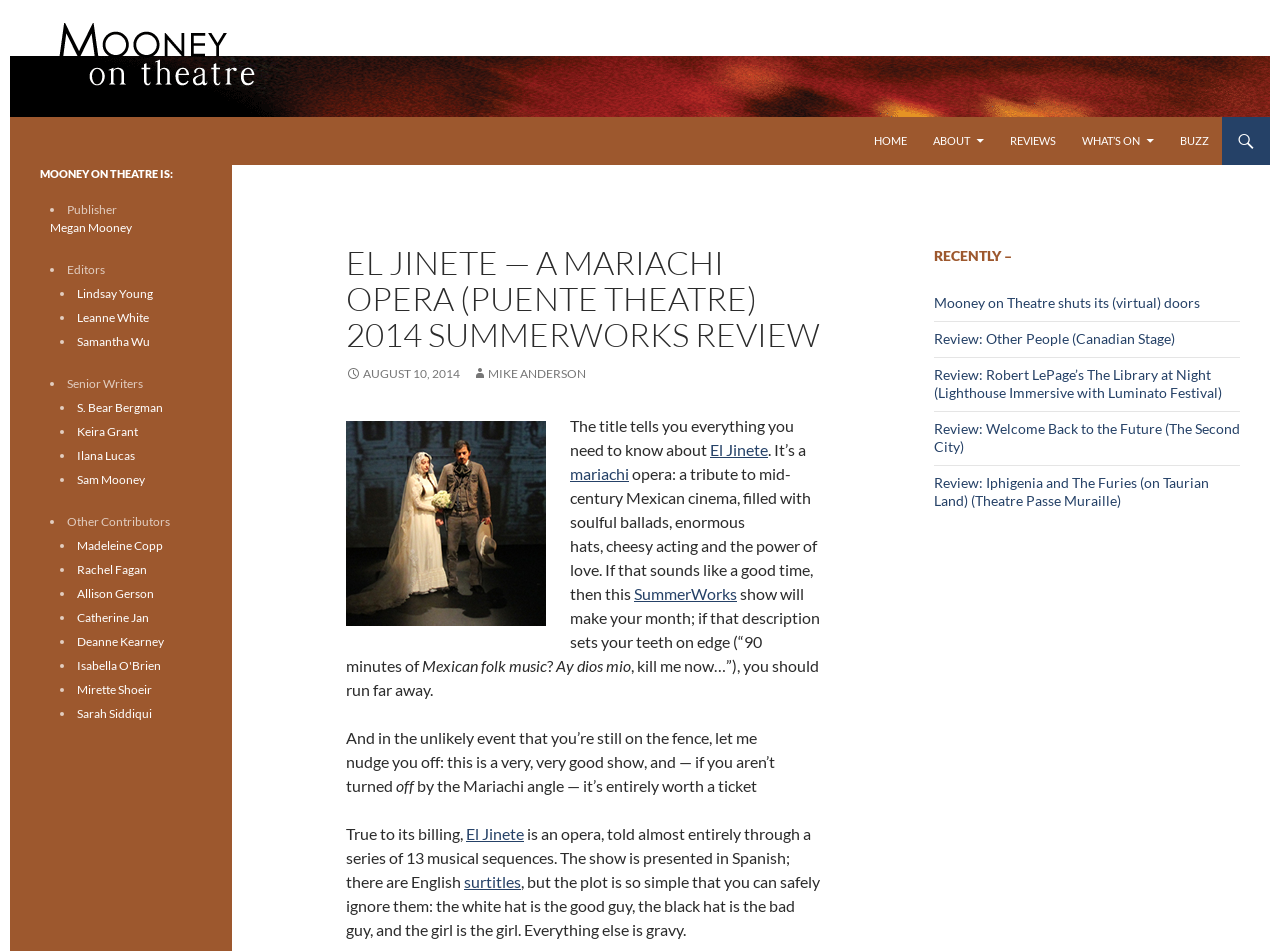Could you determine the bounding box coordinates of the clickable element to complete the instruction: "Learn about the 'MOONEY ON THEATRE IS:' section"? Provide the coordinates as four float numbers between 0 and 1, i.e., [left, top, right, bottom].

[0.031, 0.174, 0.158, 0.192]